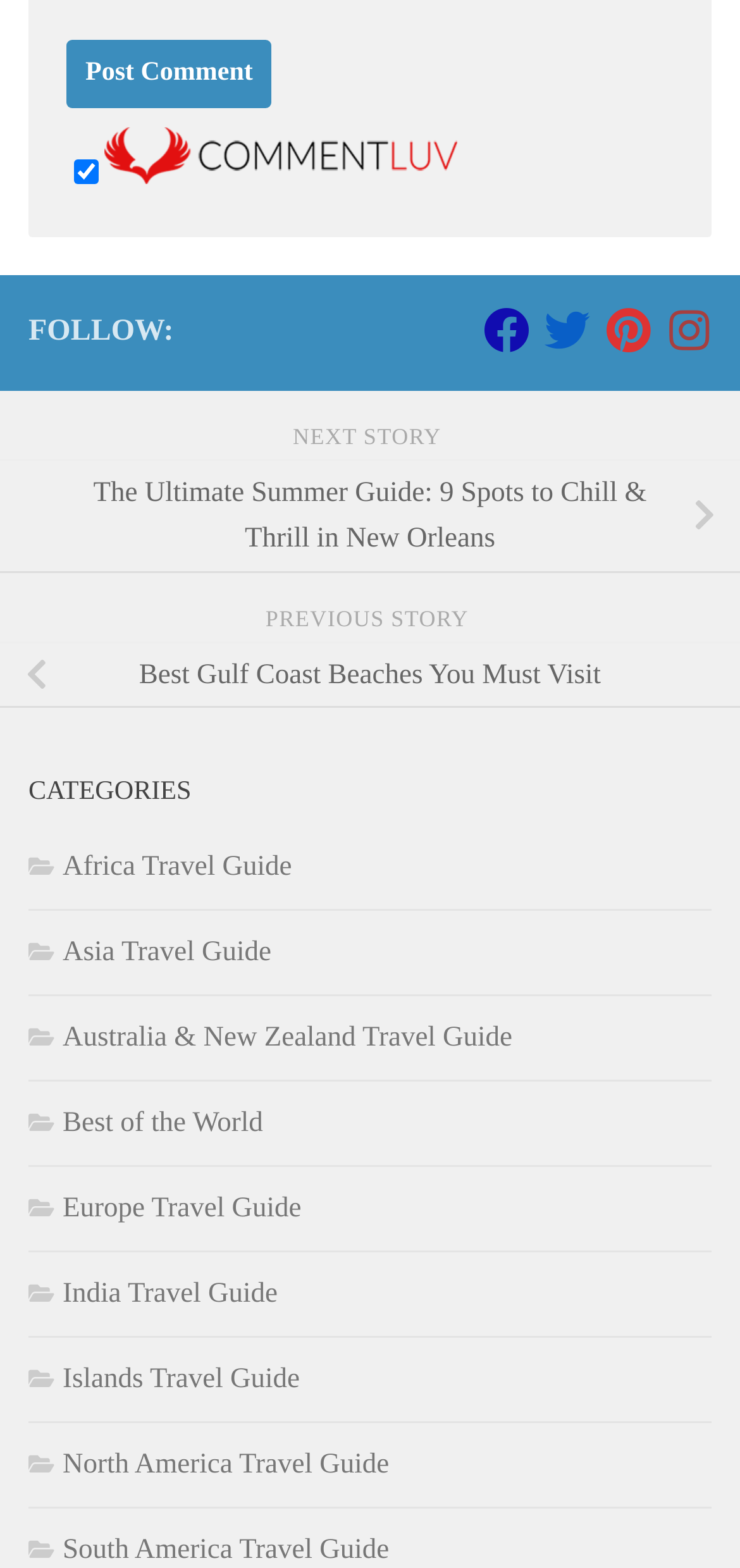Please find the bounding box coordinates of the element that must be clicked to perform the given instruction: "Read the next story". The coordinates should be four float numbers from 0 to 1, i.e., [left, top, right, bottom].

[0.396, 0.27, 0.604, 0.287]